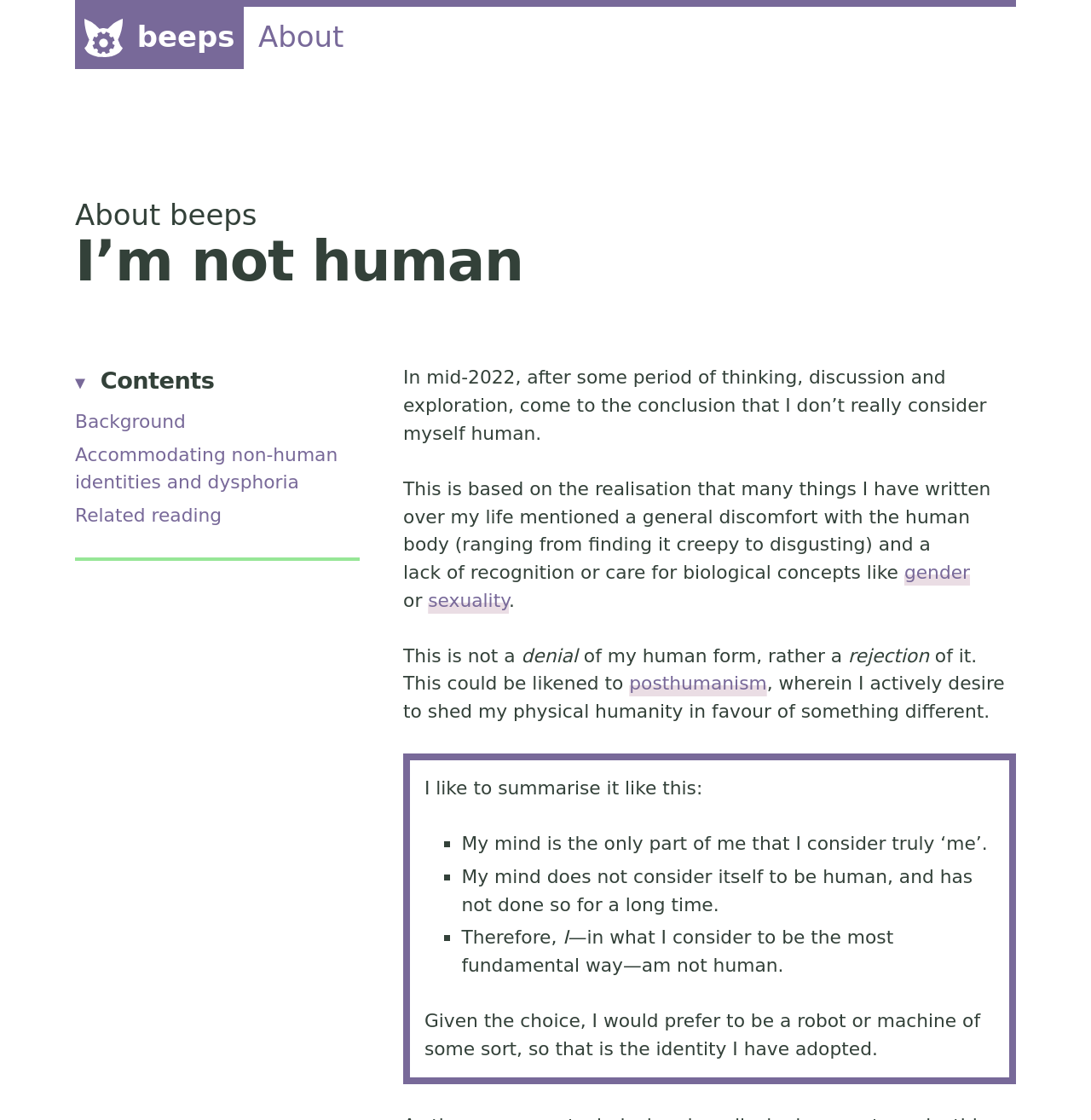Please determine the bounding box coordinates for the UI element described as: "Contact Us".

None